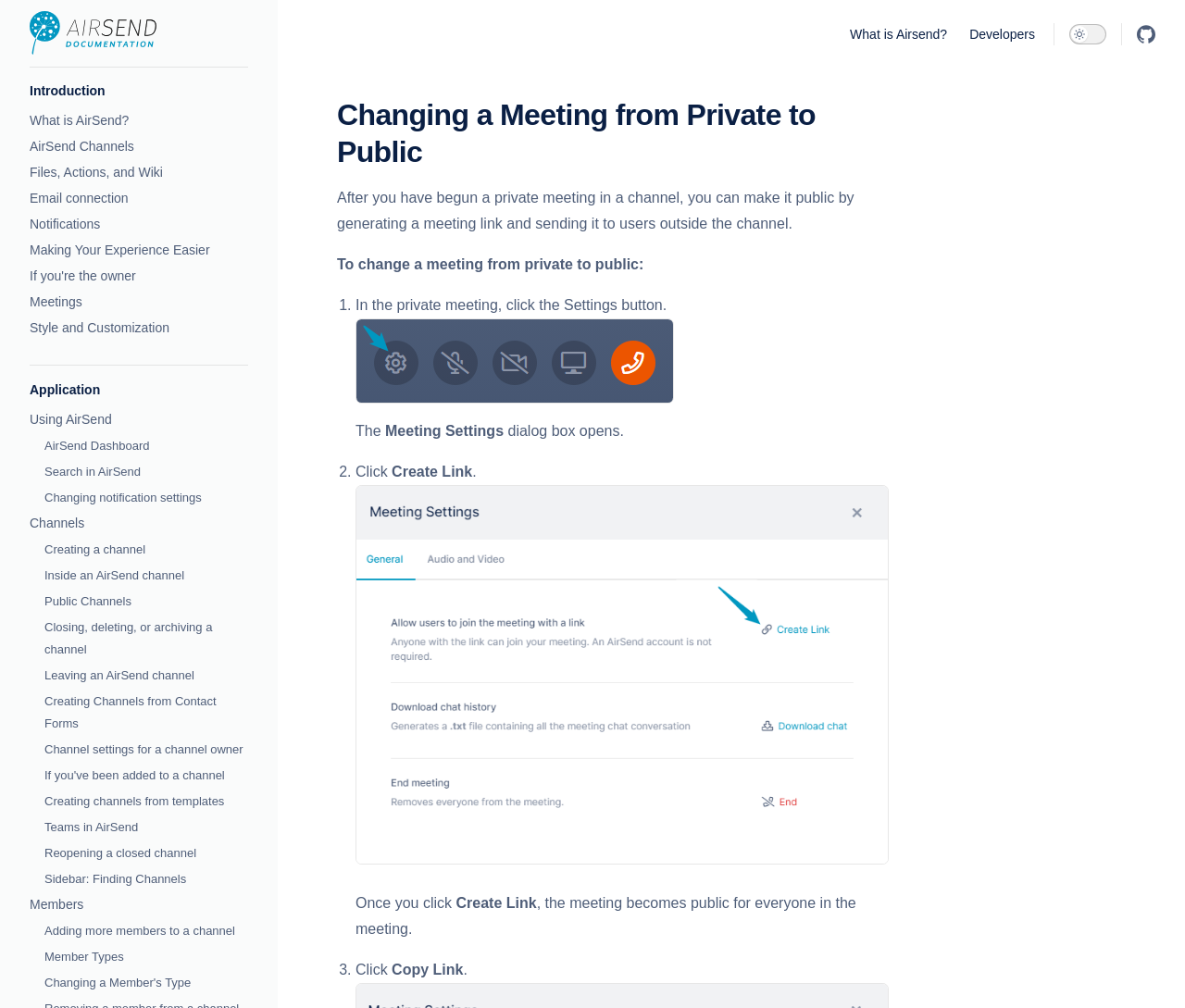What is the function of the 'Create Link' button?
Based on the screenshot, answer the question with a single word or phrase.

Make meeting public